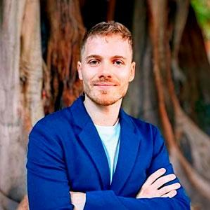Generate an elaborate caption for the image.

The image features a young man with light hair styled slightly upwards, dressed in a smart navy blazer over a light blue shirt. He stands confidently, arms crossed, in front of a backdrop of large, textured tree trunks that suggest a natural, outdoor setting. The warm lighting and vibrant colors enhance the welcoming atmosphere. This individual, Álvaro Fernández-Gallardo Romero, is a PhD candidate whose academic focus includes applied macroeconomics and macro-finance, originating from Universidad de Castilla La Mancha in Spain, and he began his studies in 2019.